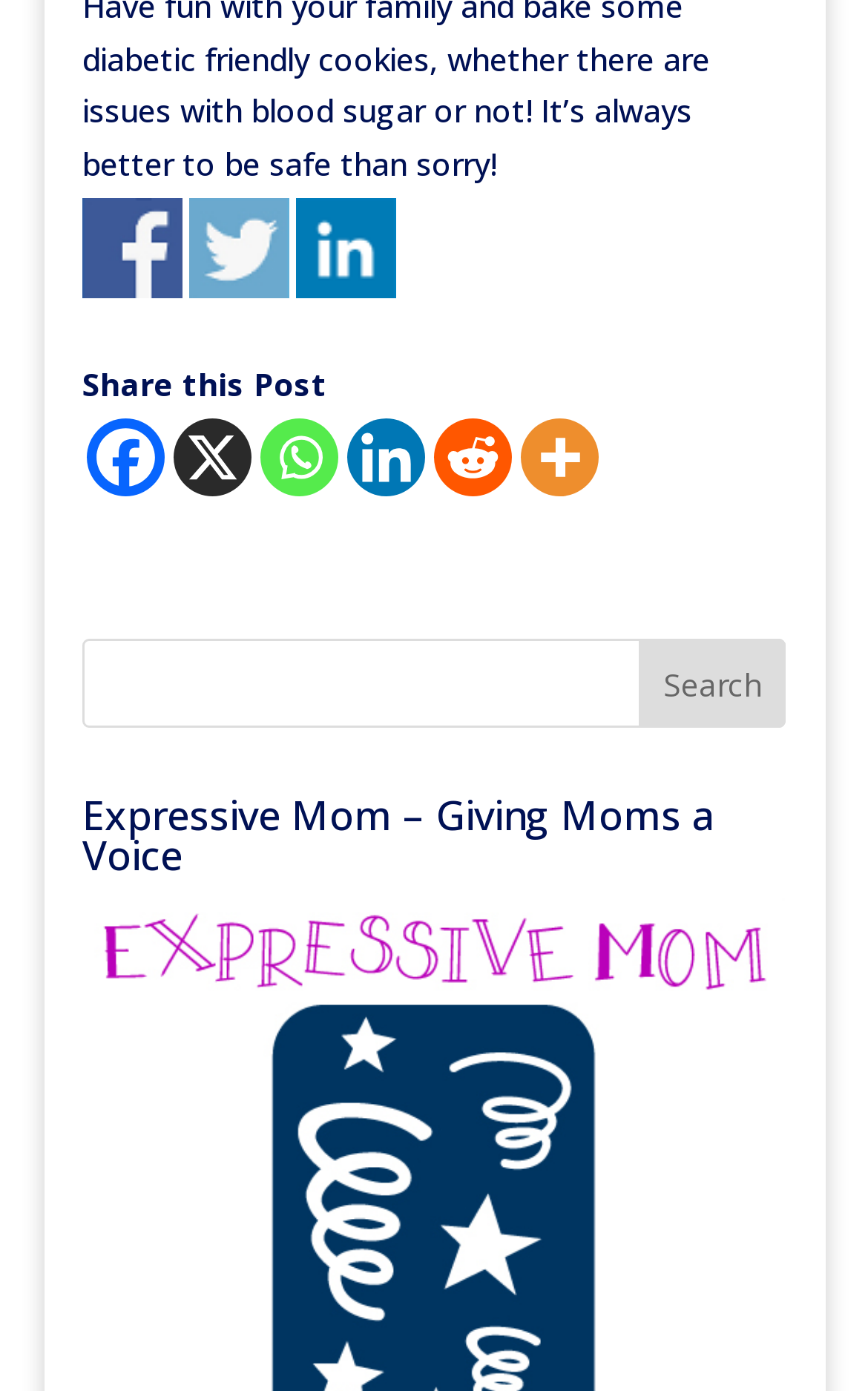What is the purpose of the buttons on the top?
Answer with a single word or phrase by referring to the visual content.

Share on social media